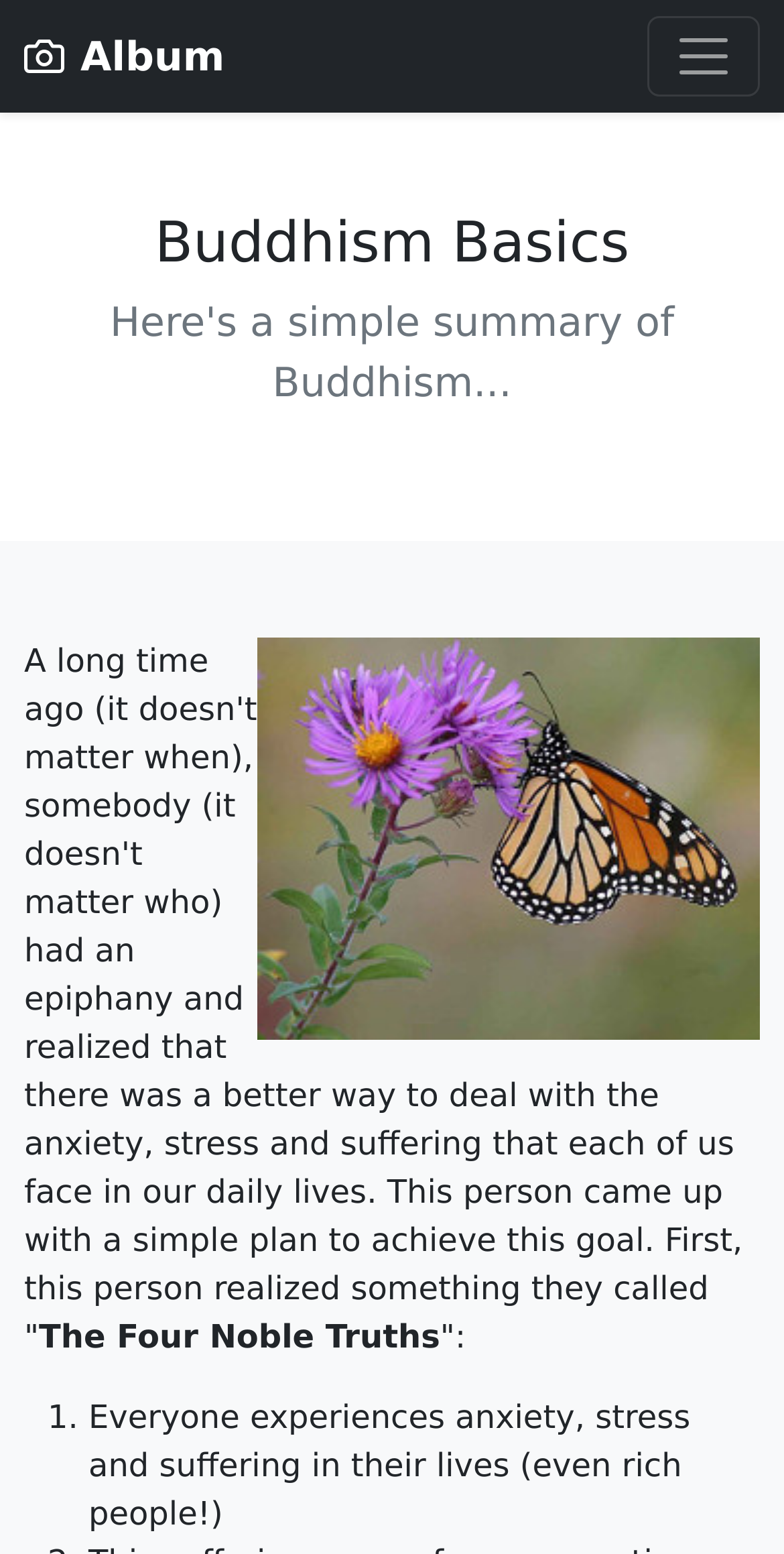Provide an in-depth caption for the webpage.

The webpage is about Buddhism Basics. At the top left, there is a link labeled "Album". Next to it, on the top right, is a button to toggle navigation. Below the navigation button, the main heading "Buddhism Basics" is displayed. 

On the left side of the page, there is a long paragraph of text that describes the origins of Buddhism, explaining how someone had an epiphany and developed a plan to deal with anxiety, stress, and suffering. 

To the right of this text, there is an image of a monarch butterfly on a New England aster flower. Below the image, there is a subheading "The Four Noble Truths" followed by a colon. 

Underneath, there is a list with a single item, numbered "1.", which states that everyone experiences anxiety, stress, and suffering in their lives, regardless of their wealth.